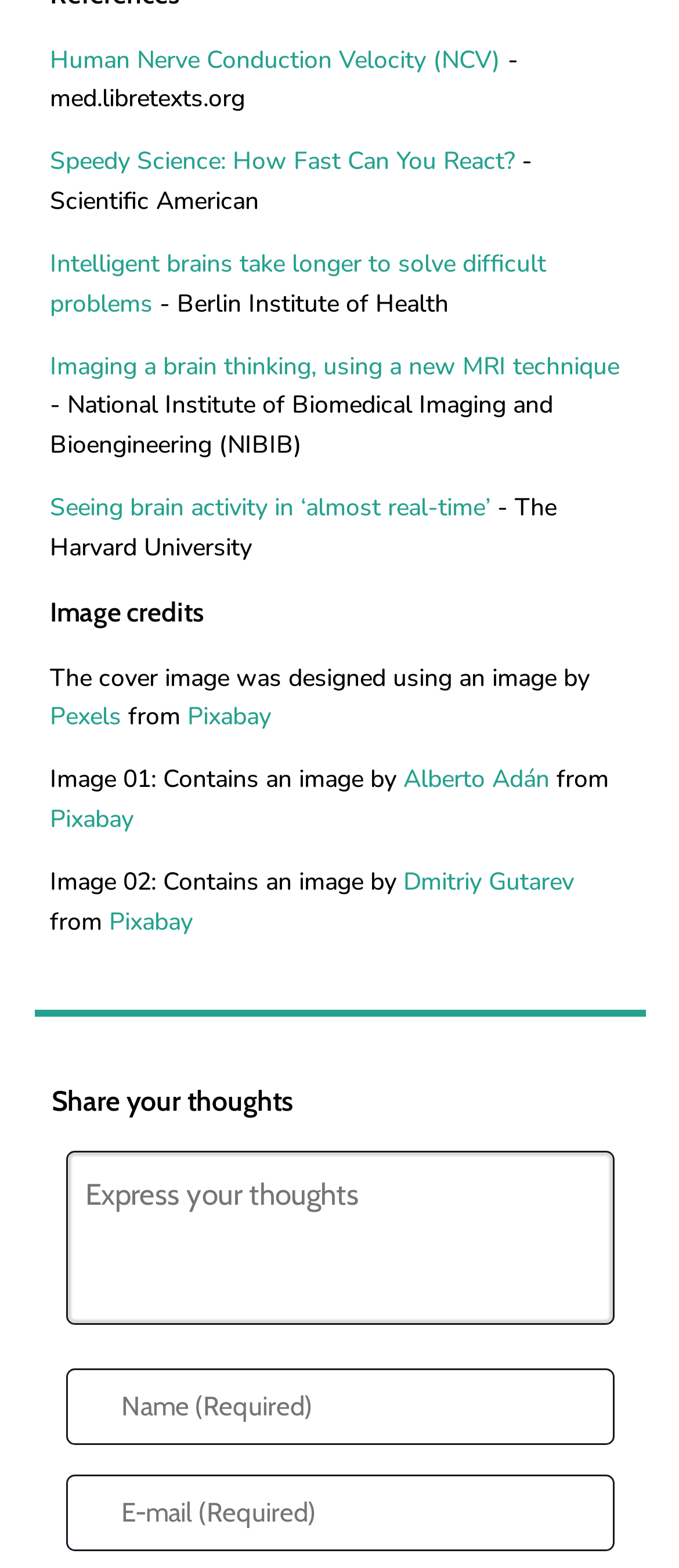How many images are credited in the webpage? Using the information from the screenshot, answer with a single word or phrase.

2